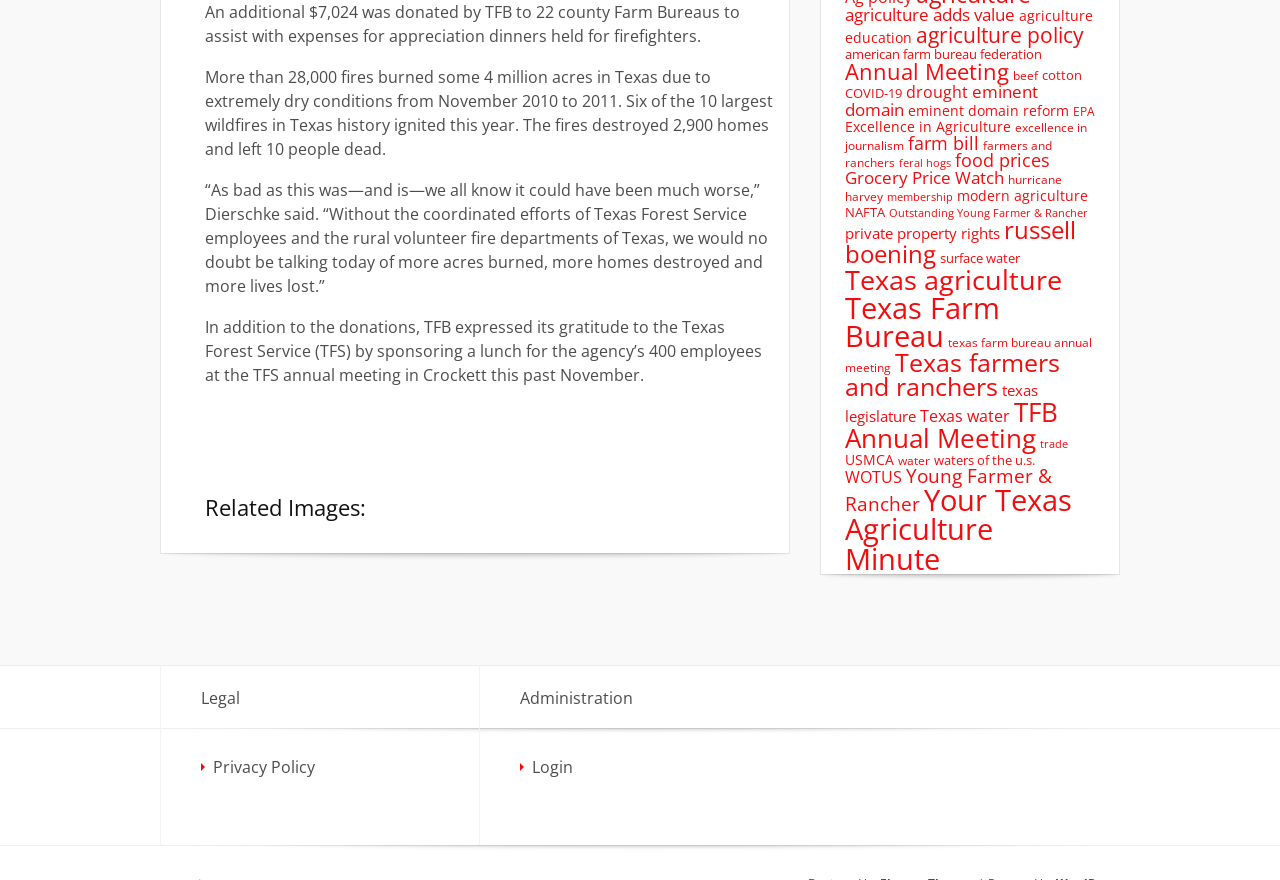Please identify the bounding box coordinates of the area that needs to be clicked to follow this instruction: "Click on the 'Send' button".

None